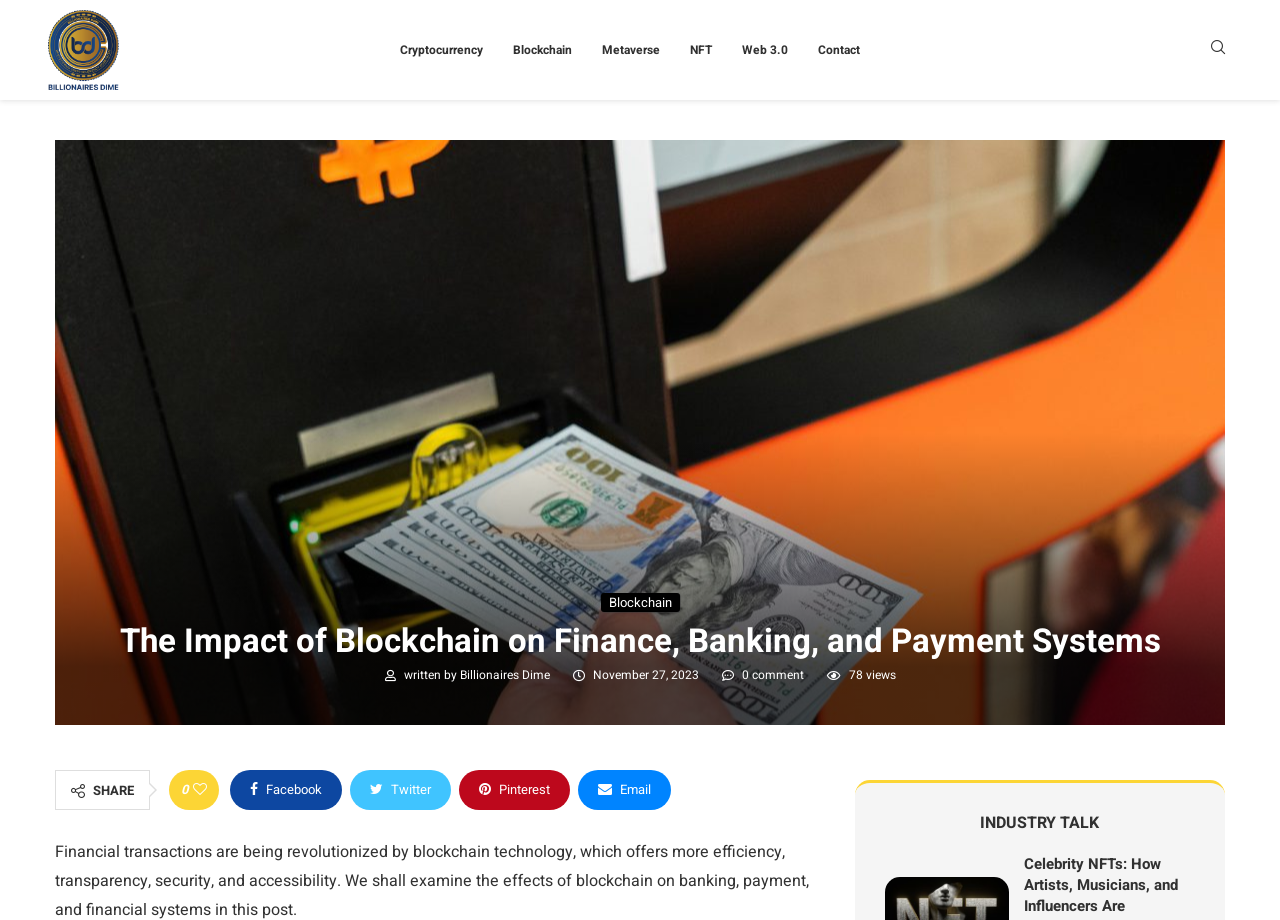What is the date of the article? Refer to the image and provide a one-word or short phrase answer.

November 27, 2023